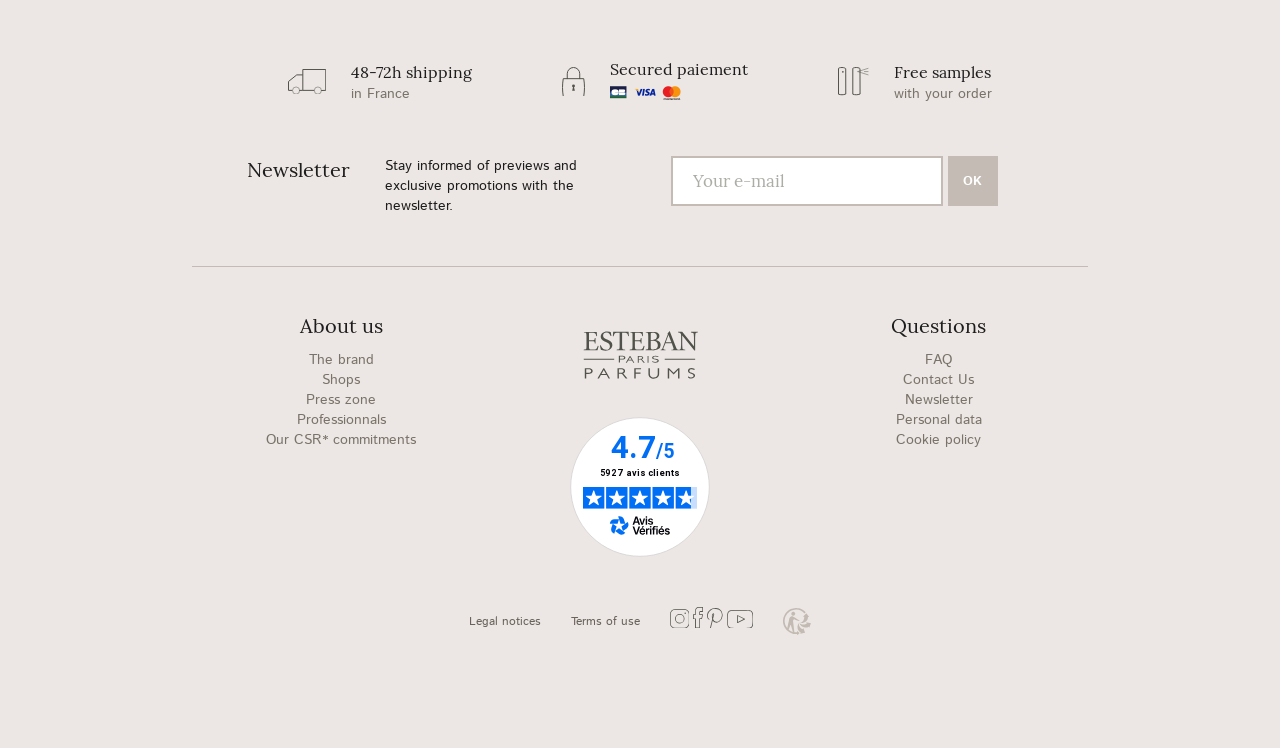Locate the bounding box coordinates of the element I should click to achieve the following instruction: "Click OK".

[0.741, 0.722, 0.78, 0.789]